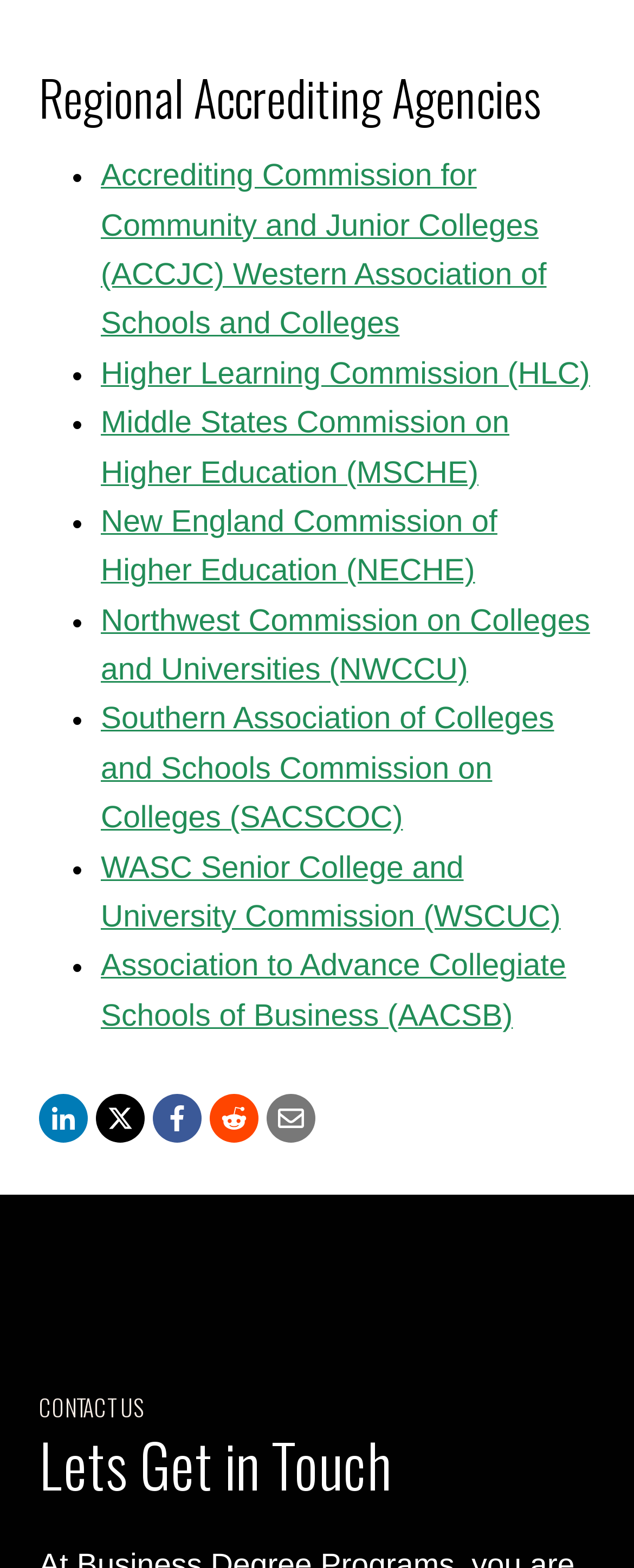Please answer the following query using a single word or phrase: 
How many social media links are there?

4